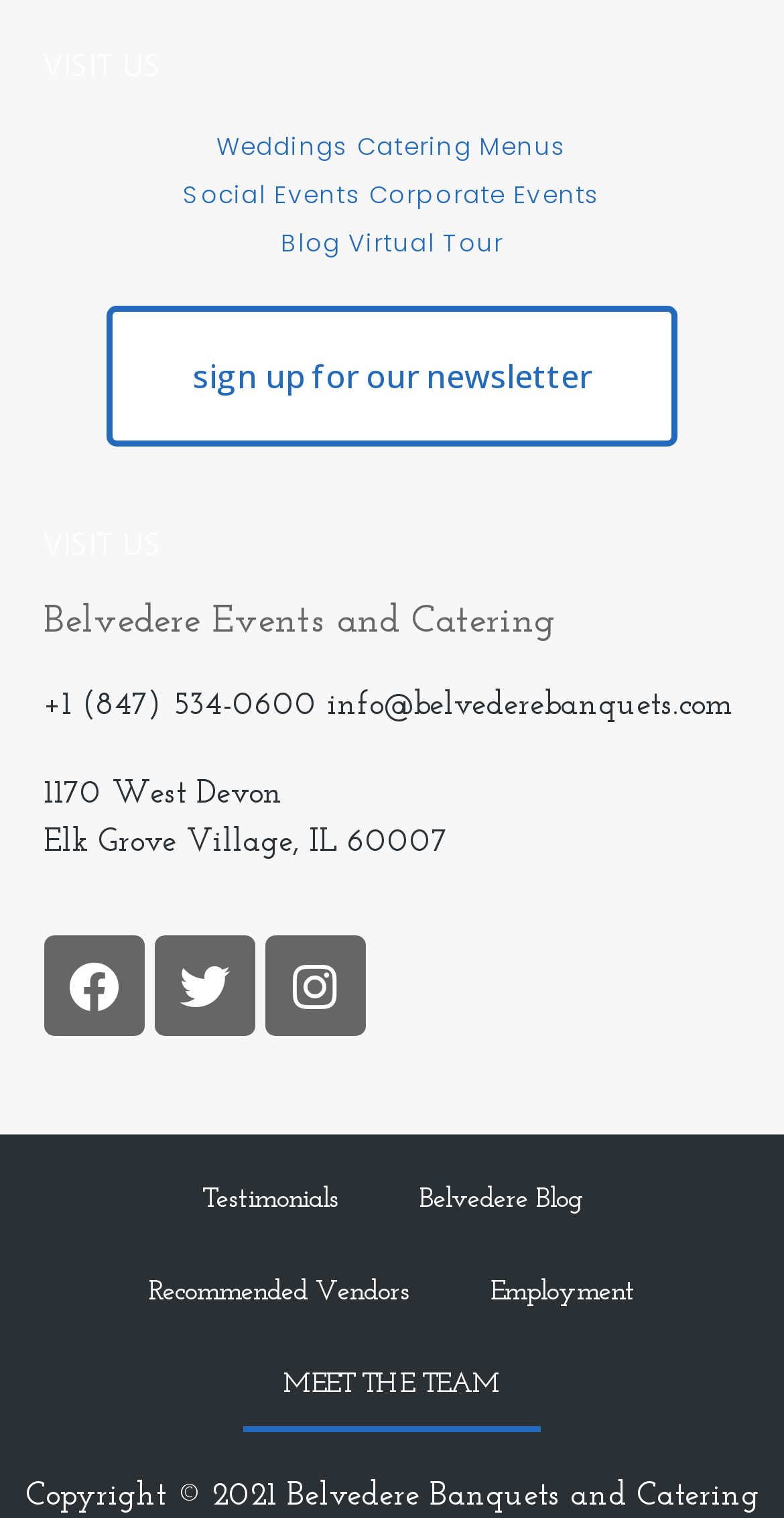Please give a succinct answer to the question in one word or phrase:
How many links are there in the footer section?

5